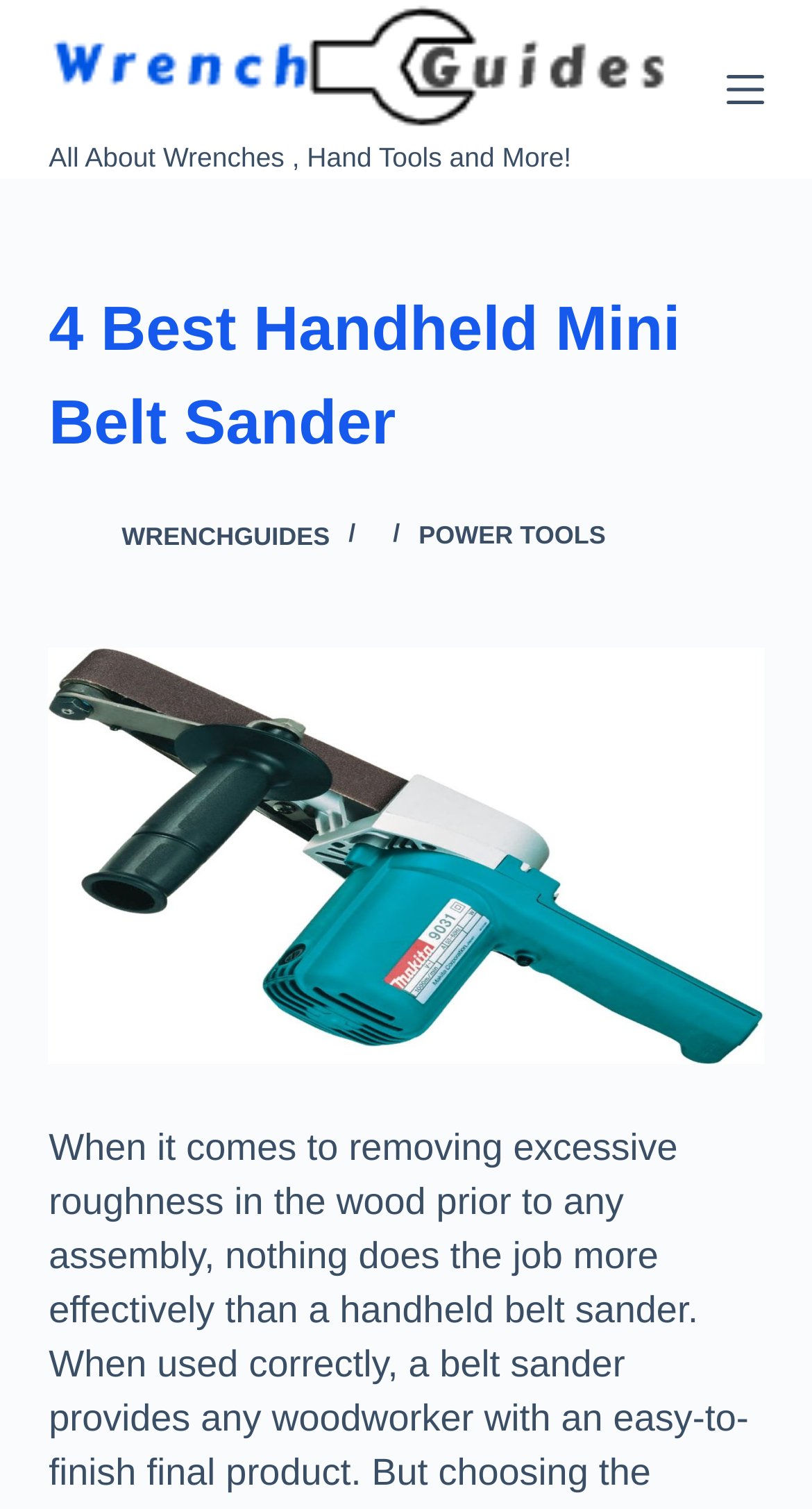What is the text above the image of the handheld mini belt sander?
Using the picture, provide a one-word or short phrase answer.

4 Best Handheld Mini Belt Sander